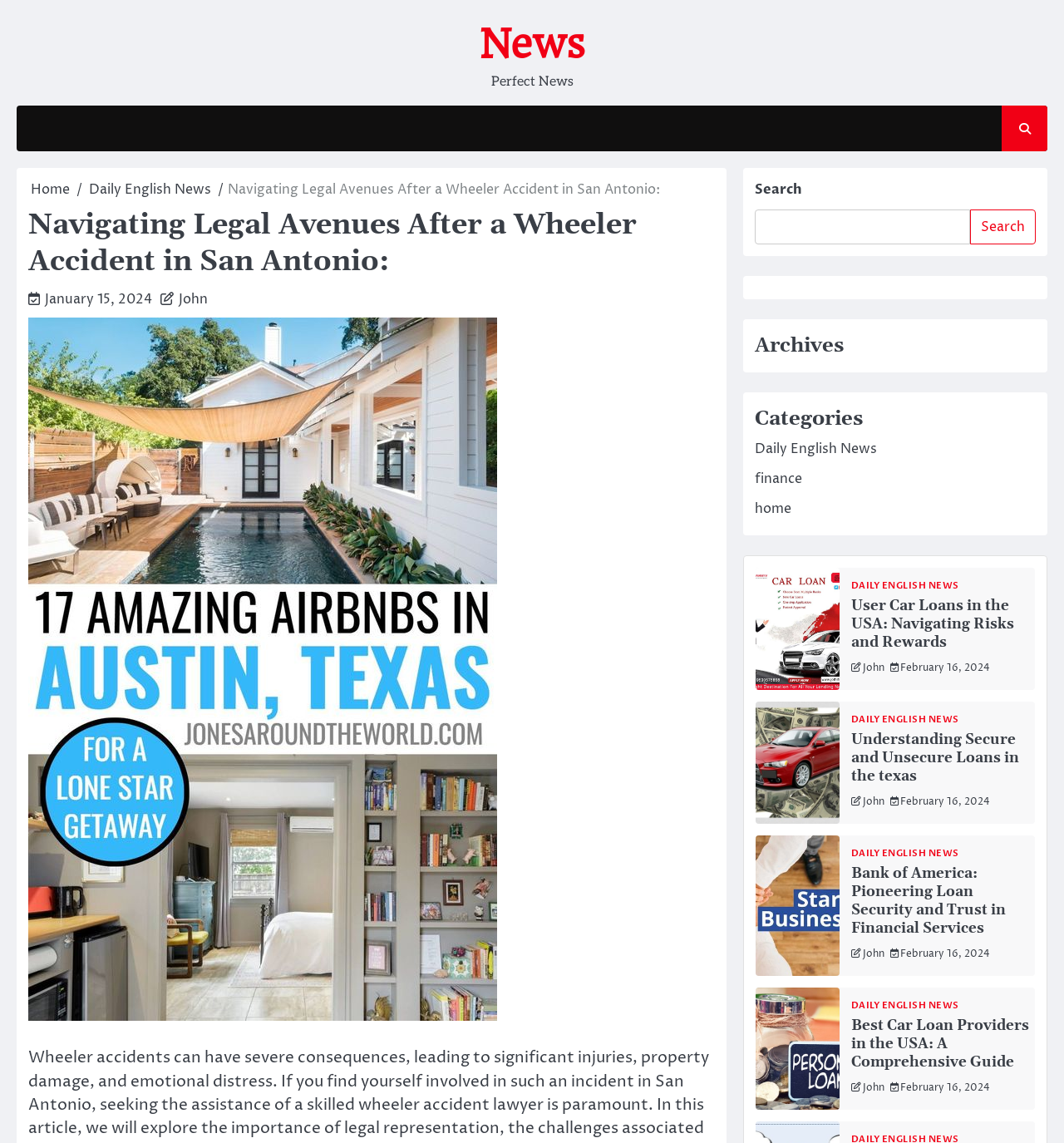Determine the bounding box coordinates of the region to click in order to accomplish the following instruction: "Read news about user car loans in the USA". Provide the coordinates as four float numbers between 0 and 1, specifically [left, top, right, bottom].

[0.8, 0.522, 0.953, 0.57]